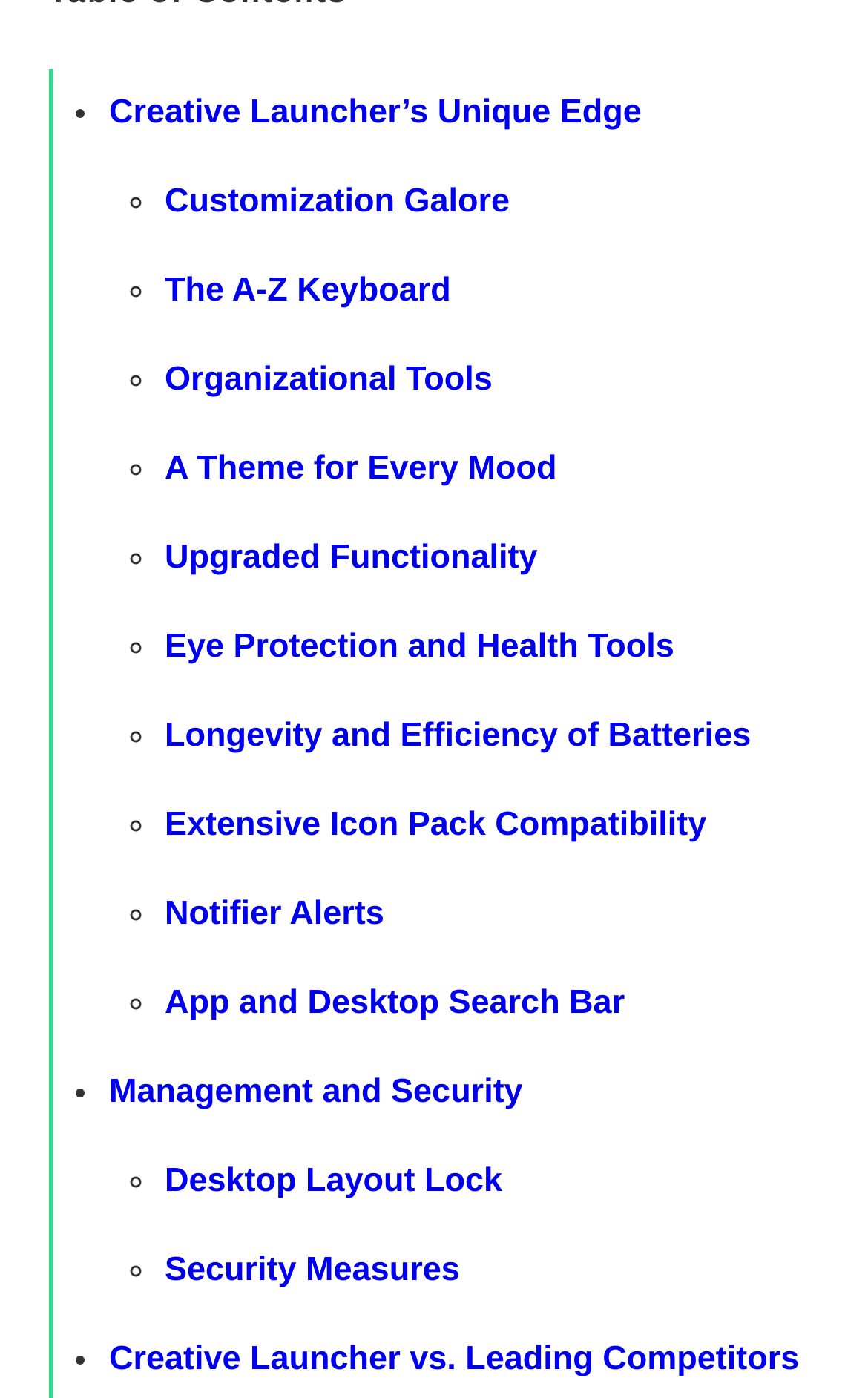Given the element description: "Desktop Layout Lock", predict the bounding box coordinates of the UI element it refers to, using four float numbers between 0 and 1, i.e., [left, top, right, bottom].

[0.19, 0.831, 0.579, 0.858]